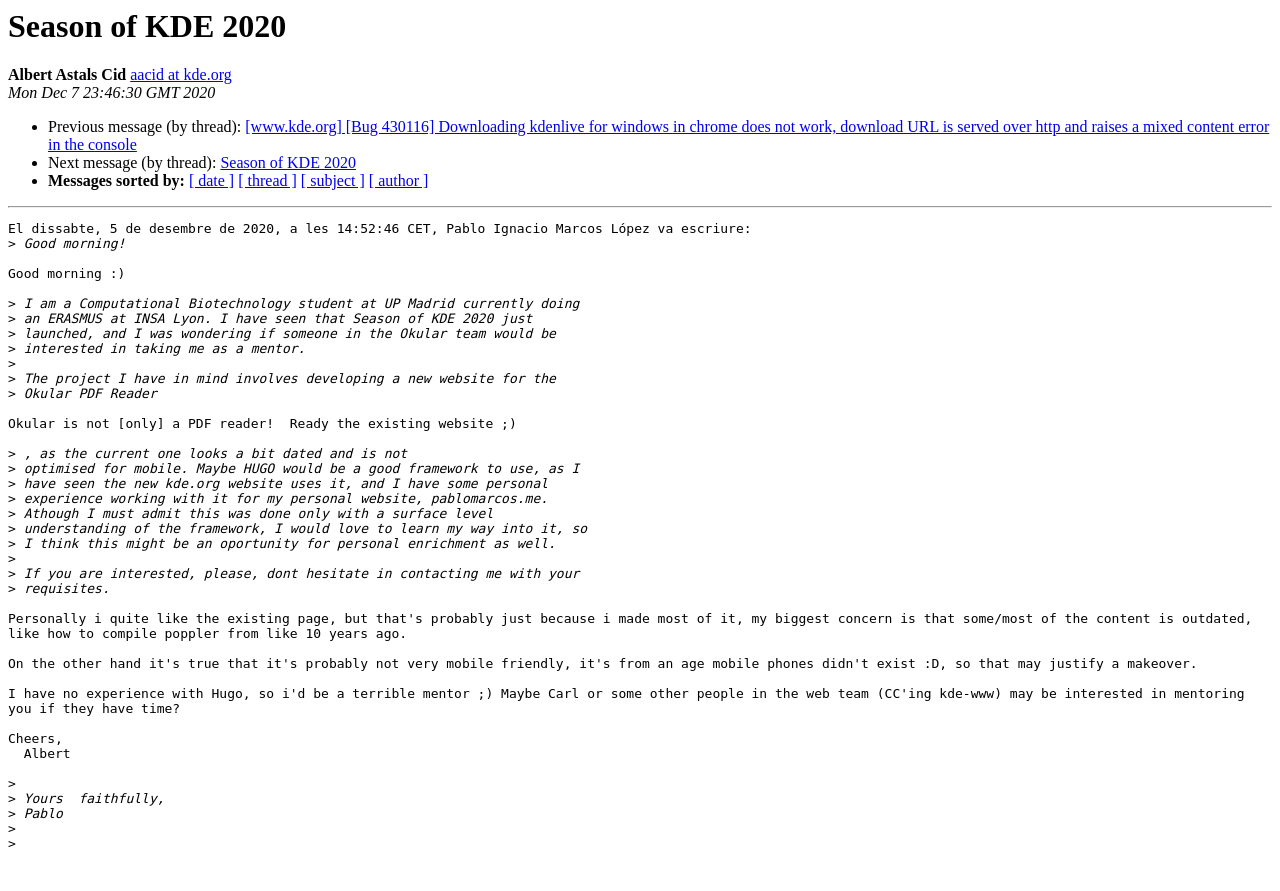What framework is suggested for the new website?
Please look at the screenshot and answer in one word or a short phrase.

HUGO